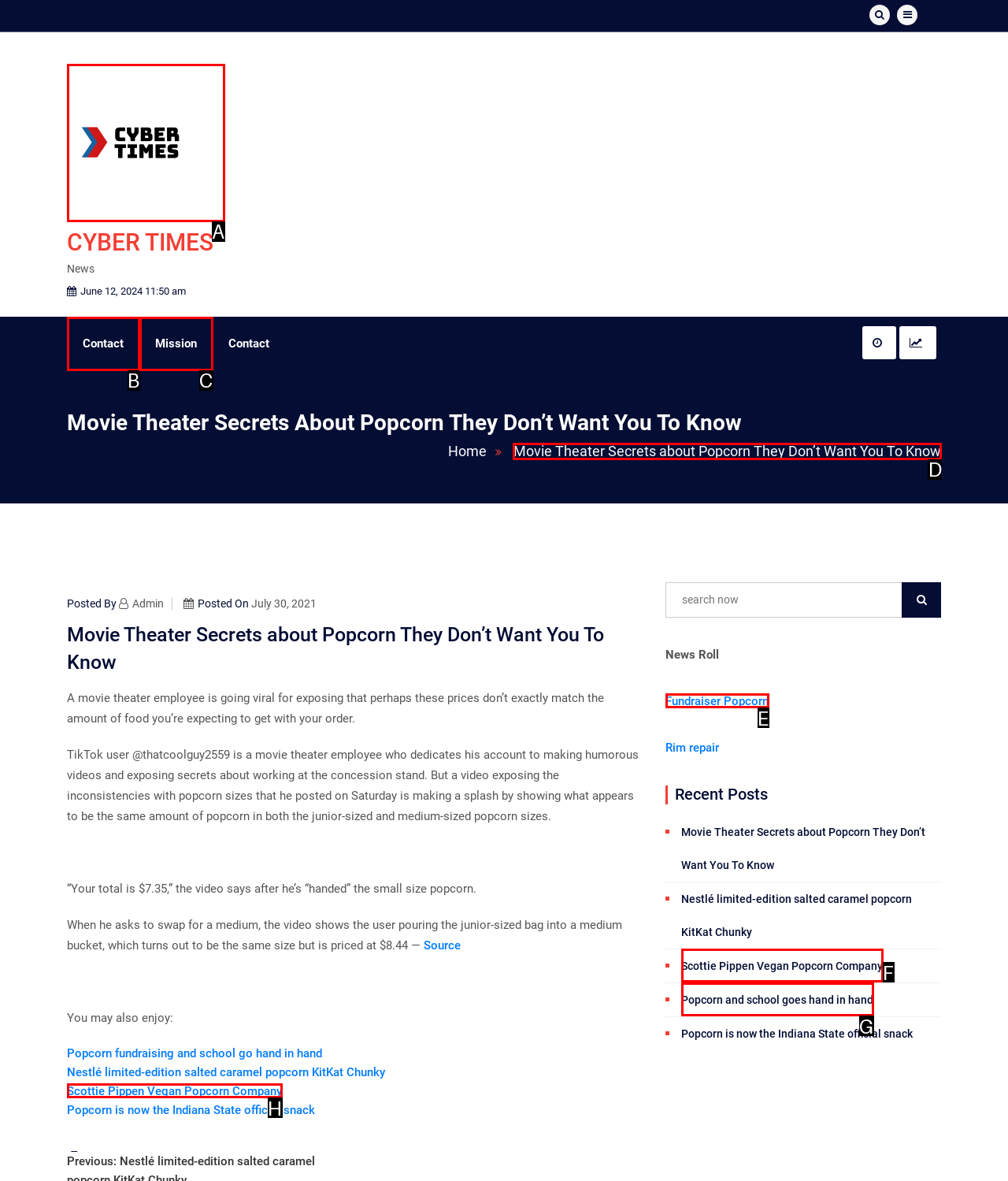Figure out which option to click to perform the following task: Read the article 'Movie Theater Secrets about Popcorn They Don’t Want You To Know'
Provide the letter of the correct option in your response.

D